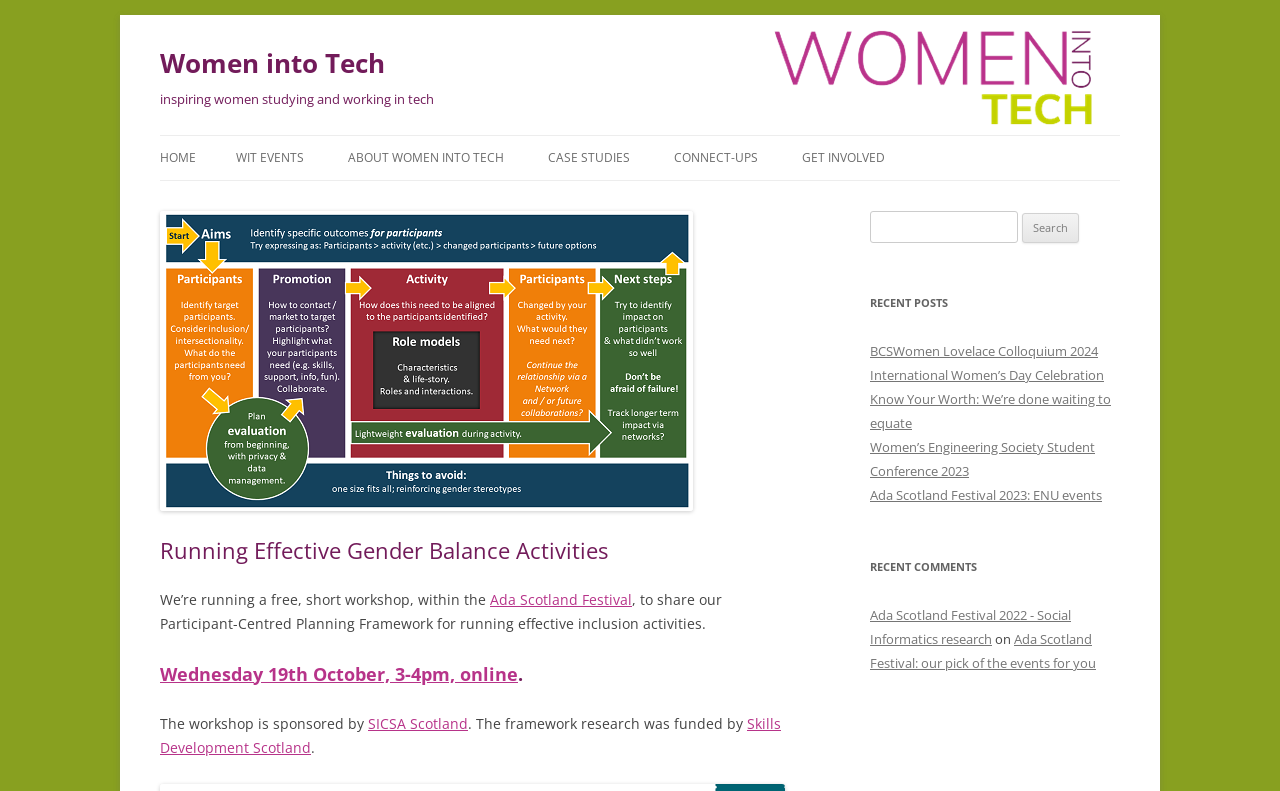What is the title of the webpage?
Answer the question in a detailed and comprehensive manner.

The title of the webpage can be found at the top of the page, which is 'Running Effective Gender Balance Activities - Women into Tech'. This title is a combination of the main heading 'Women into Tech' and the subheading 'Running Effective Gender Balance Activities'.